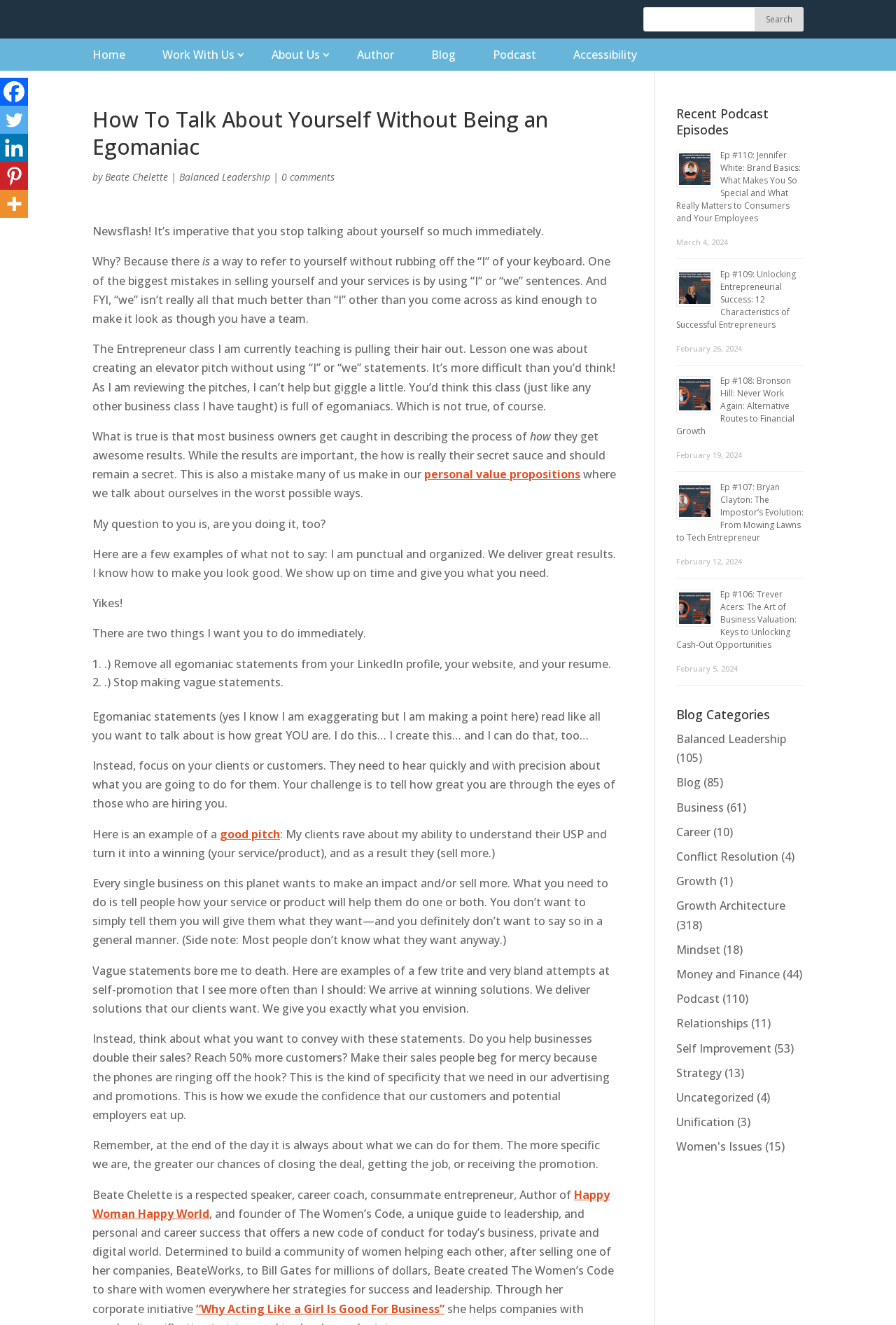Specify the bounding box coordinates of the area to click in order to follow the given instruction: "Follow on Facebook."

[0.0, 0.059, 0.031, 0.08]